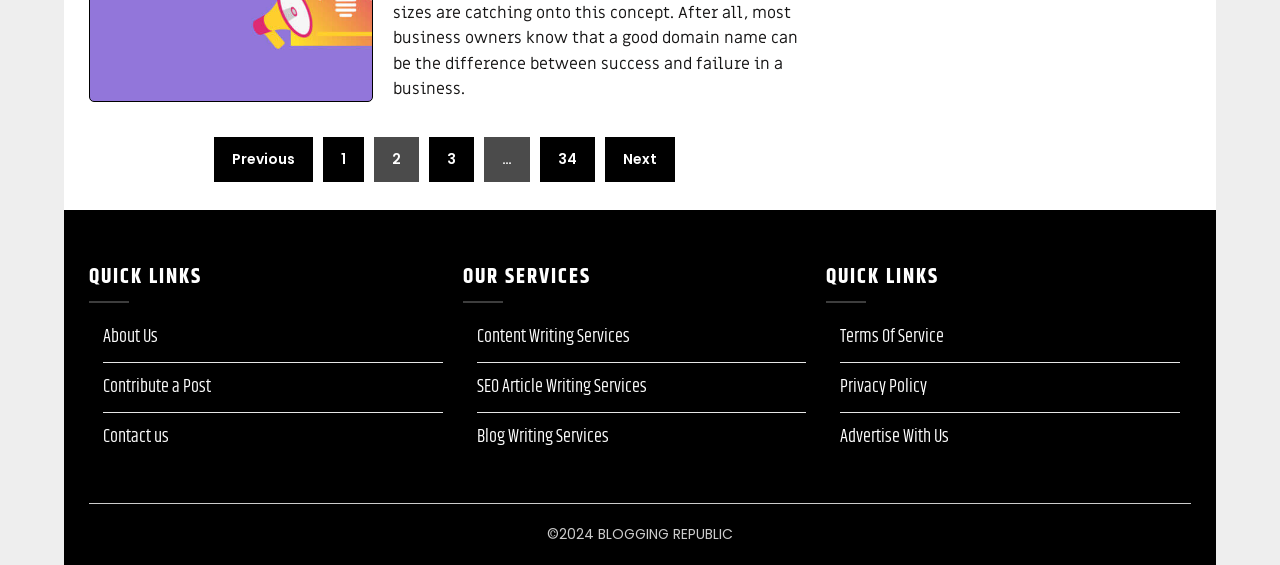Specify the bounding box coordinates of the element's region that should be clicked to achieve the following instruction: "Click the 'Home' link". The bounding box coordinates consist of four float numbers between 0 and 1, in the format [left, top, right, bottom].

None